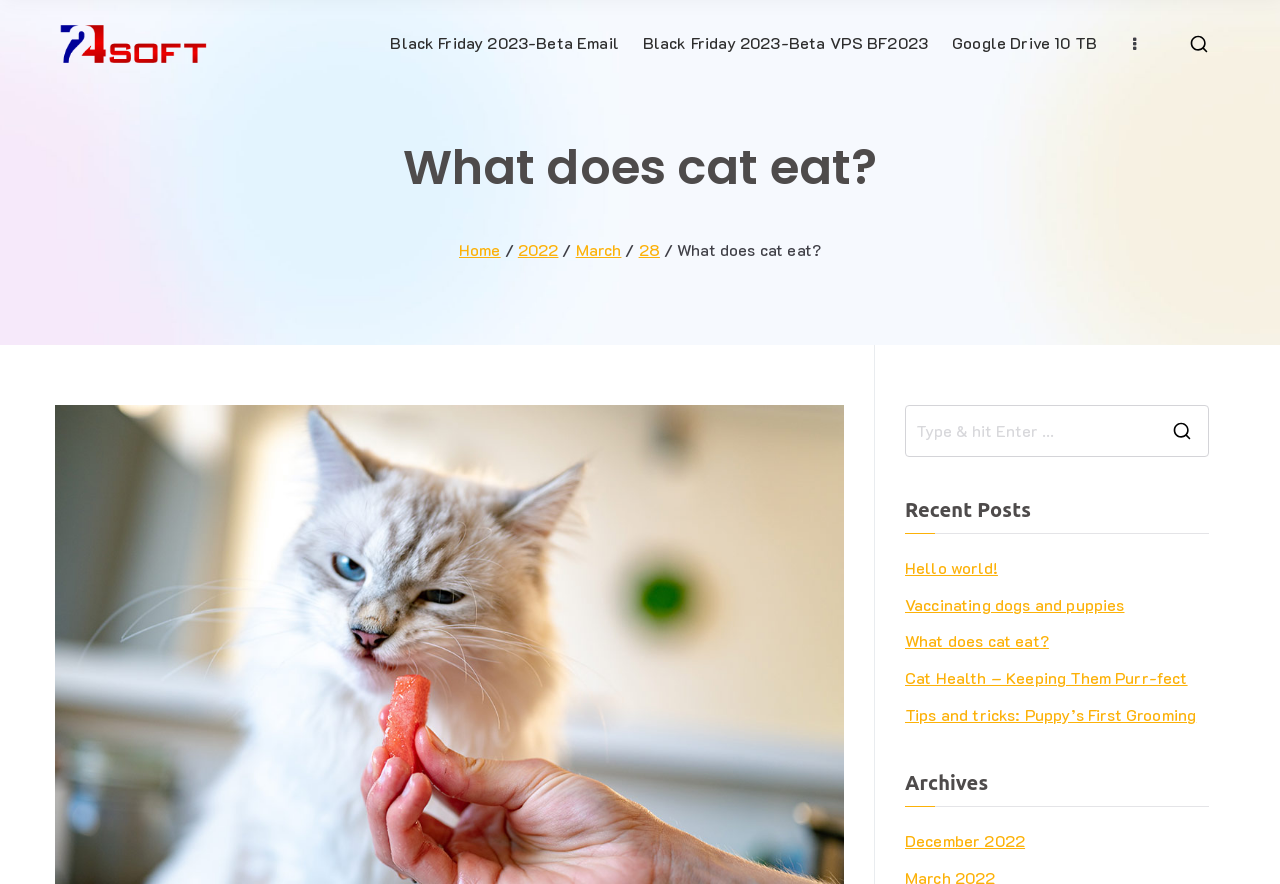Answer this question using a single word or a brief phrase:
What is the category of the 'Recent Posts' section?

Blog posts